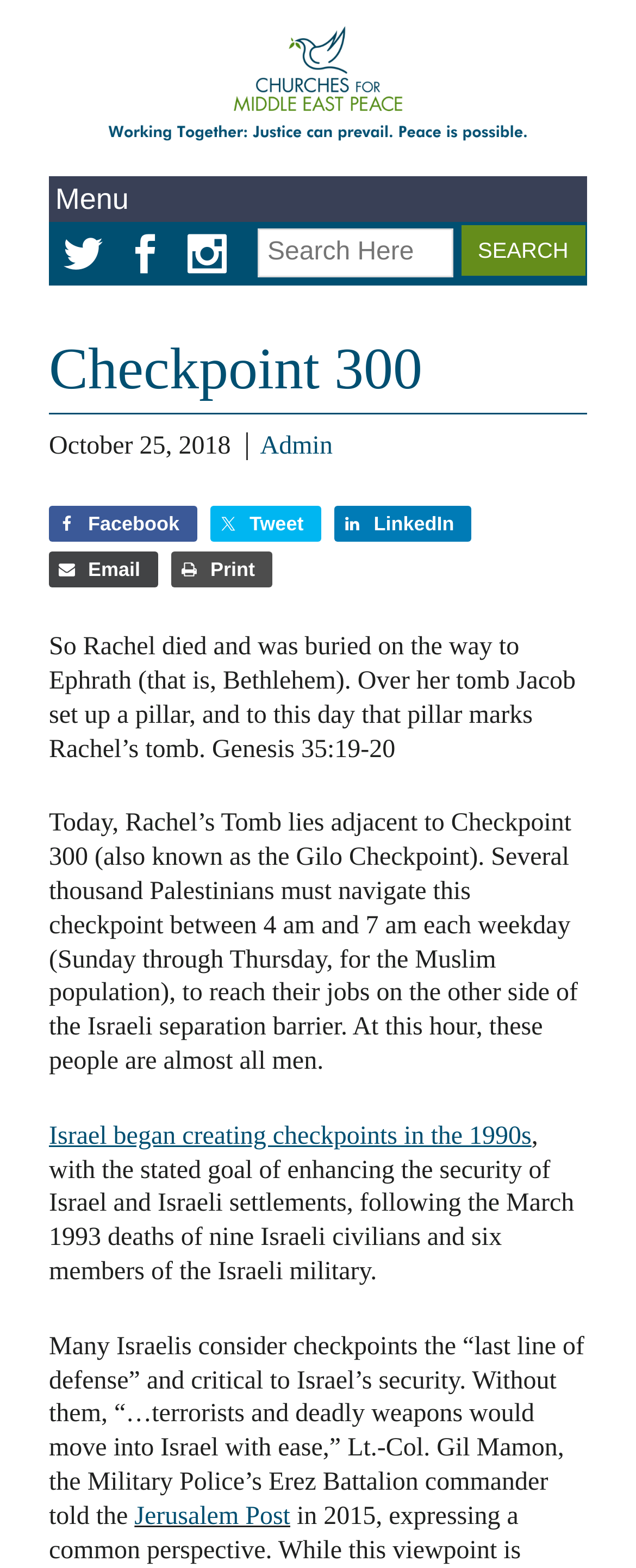Offer a thorough description of the webpage.

The webpage is about Checkpoint 300, a significant location in the Middle East peace process. At the top, there is a heading with the title "Checkpoint 300 - Churches for Middle East Peace". Below this, there is a link with an image, followed by a combobox and a search bar with a textbox and a search button.

On the top-right side, there are social media links, including Twitter, Facebook, and Instagram, each with an icon. Below these links, there is a header section with the title "Checkpoint 300" and a date "October 25, 2018". Next to the date, there is a link to "Admin".

The main content of the webpage is divided into several sections. The first section describes the story of Rachel's tomb, citing Genesis 35:19-20. Below this, there is a paragraph explaining the current situation at Checkpoint 300, where thousands of Palestinians pass through every weekday to reach their jobs on the other side of the Israeli separation barrier.

The next section discusses the history of checkpoints in Israel, with a link to more information. The text explains that Israel began creating checkpoints in the 1990s, following a series of attacks, with the goal of enhancing security. There is also a quote from Lt.-Col. Gil Mamon, the Military Police's Erez Battalion commander, who emphasizes the importance of checkpoints for Israel's security.

Throughout the webpage, there are several links to external sources, including the Jerusalem Post, and social media platforms. The layout is organized, with clear headings and concise text, making it easy to follow the narrative.